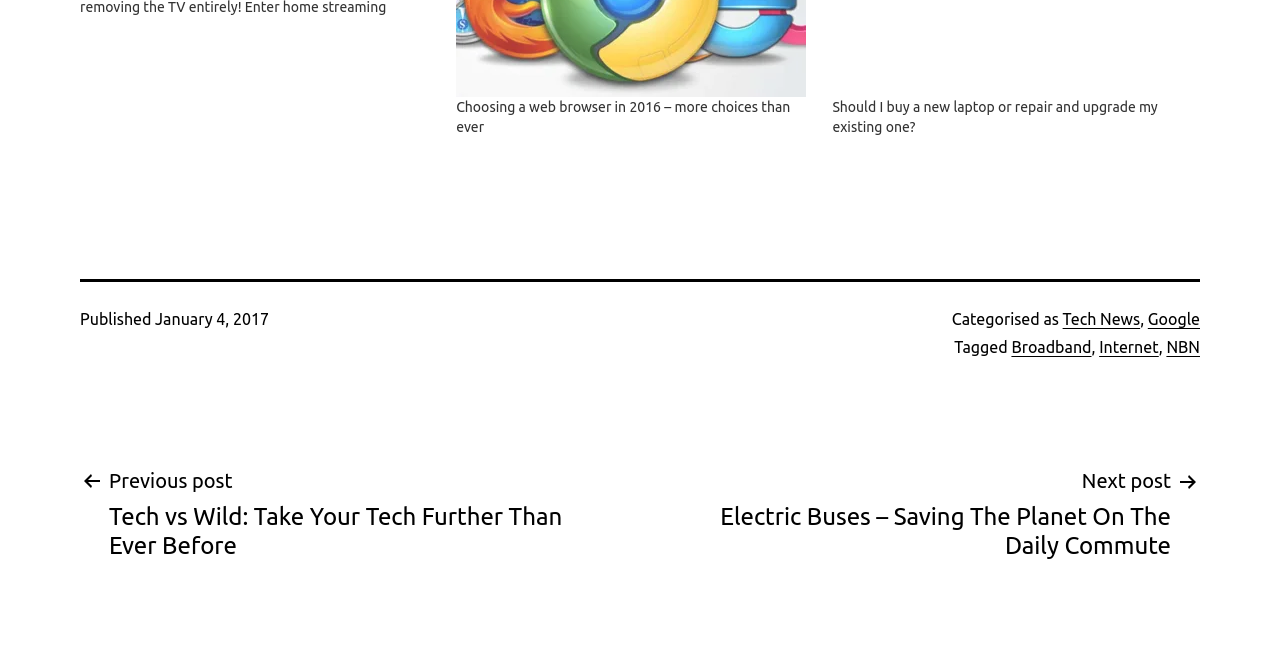Locate the bounding box coordinates of the clickable region to complete the following instruction: "search for research documentation."

None